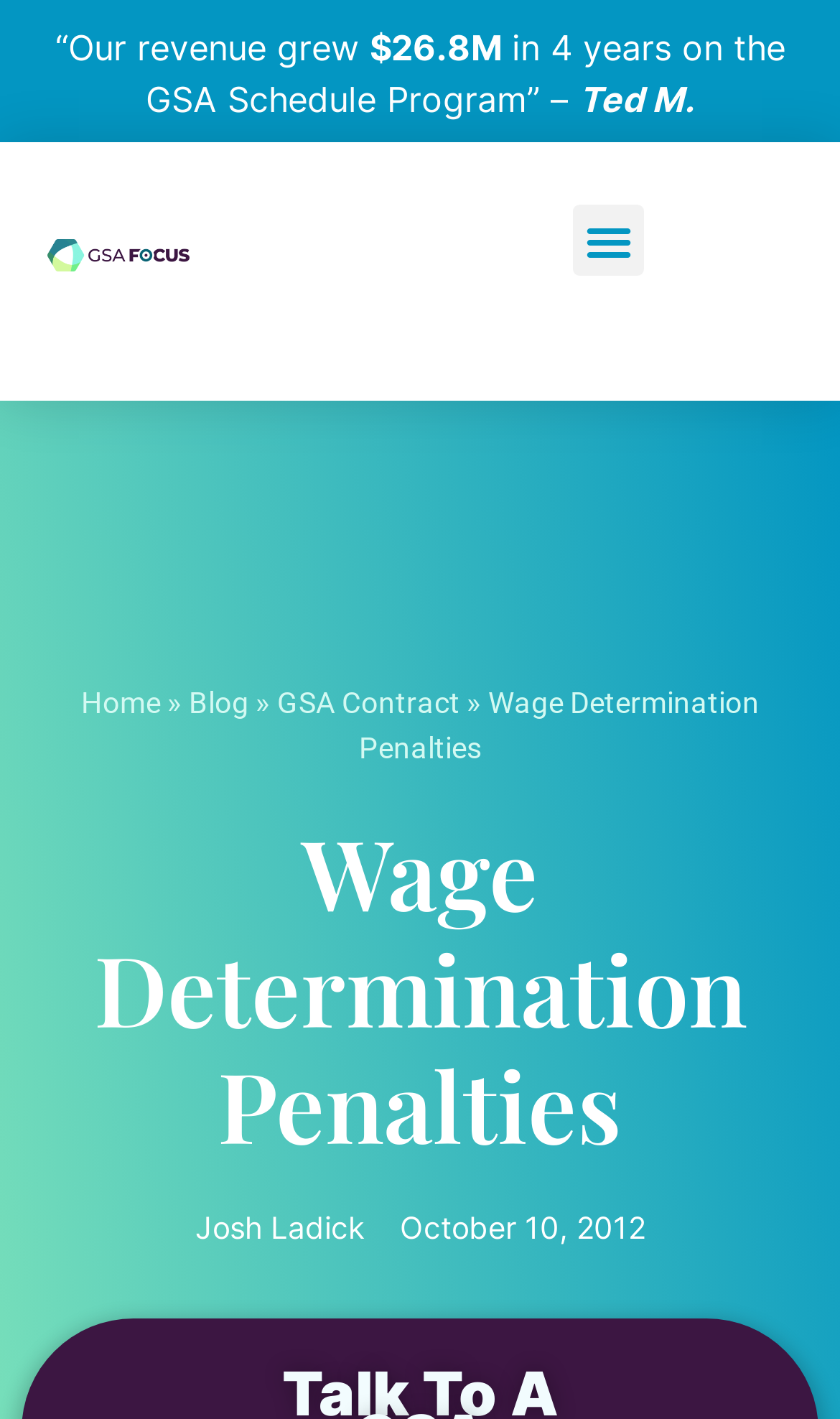Can you give a comprehensive explanation to the question given the content of the image?
What is the name of the company logo?

The company logo is displayed at the top left corner of the webpage, and it is referred to as 'GSA Focus Logo'.